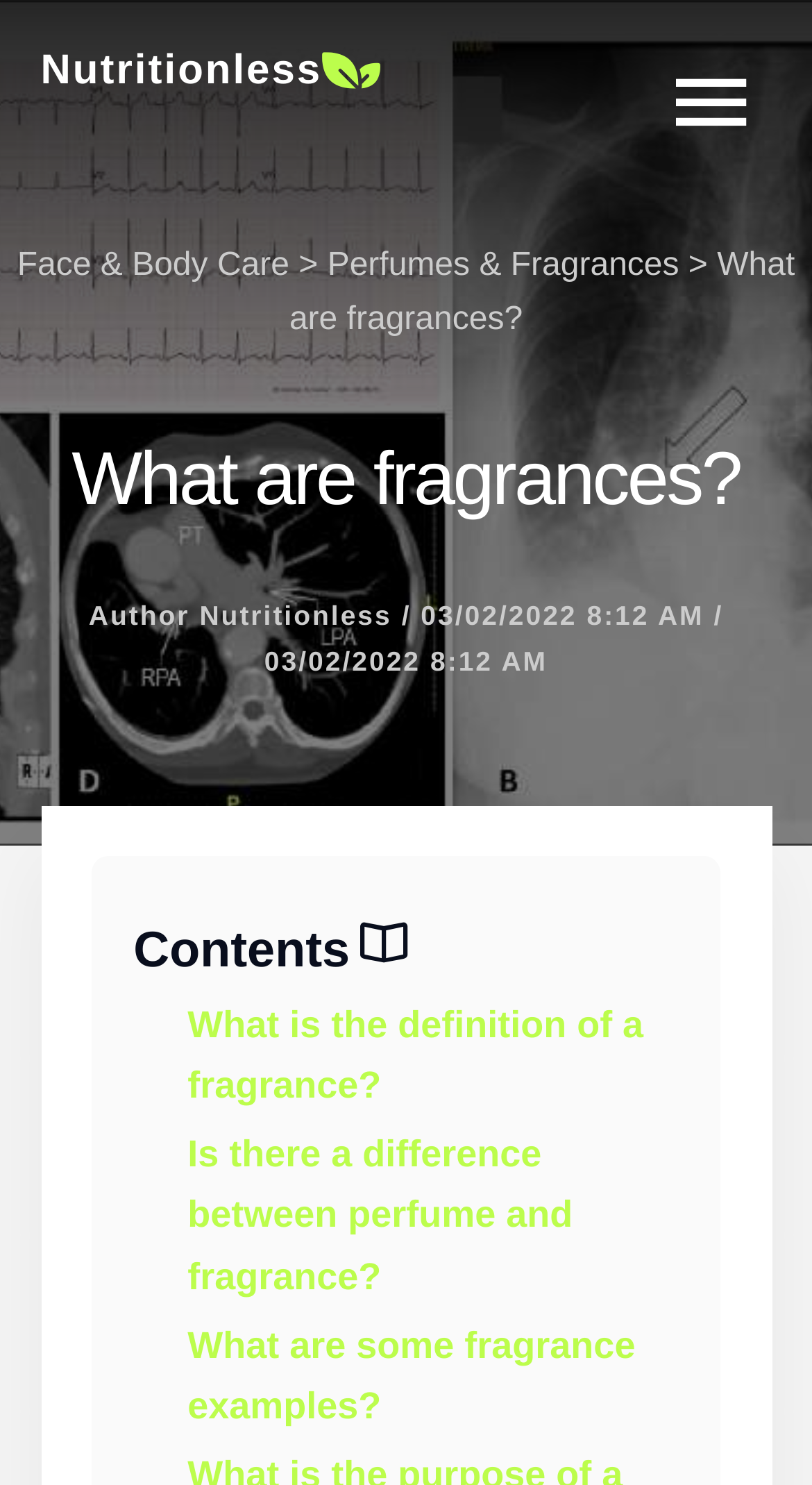Identify the bounding box coordinates for the UI element mentioned here: "Perfumes & Fragrances". Provide the coordinates as four float values between 0 and 1, i.e., [left, top, right, bottom].

[0.403, 0.167, 0.836, 0.191]